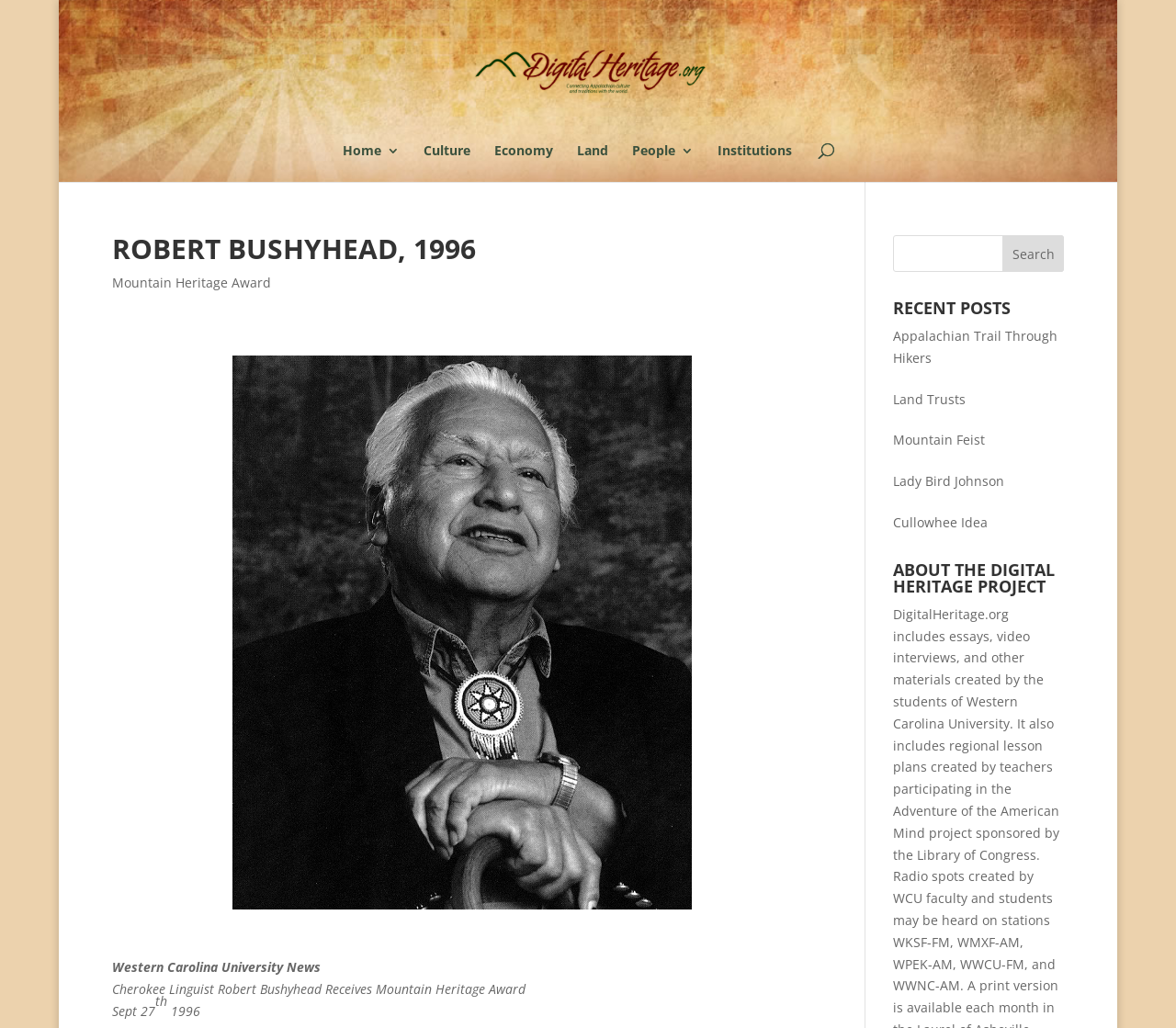Please specify the bounding box coordinates of the region to click in order to perform the following instruction: "Search for something".

[0.852, 0.229, 0.905, 0.265]